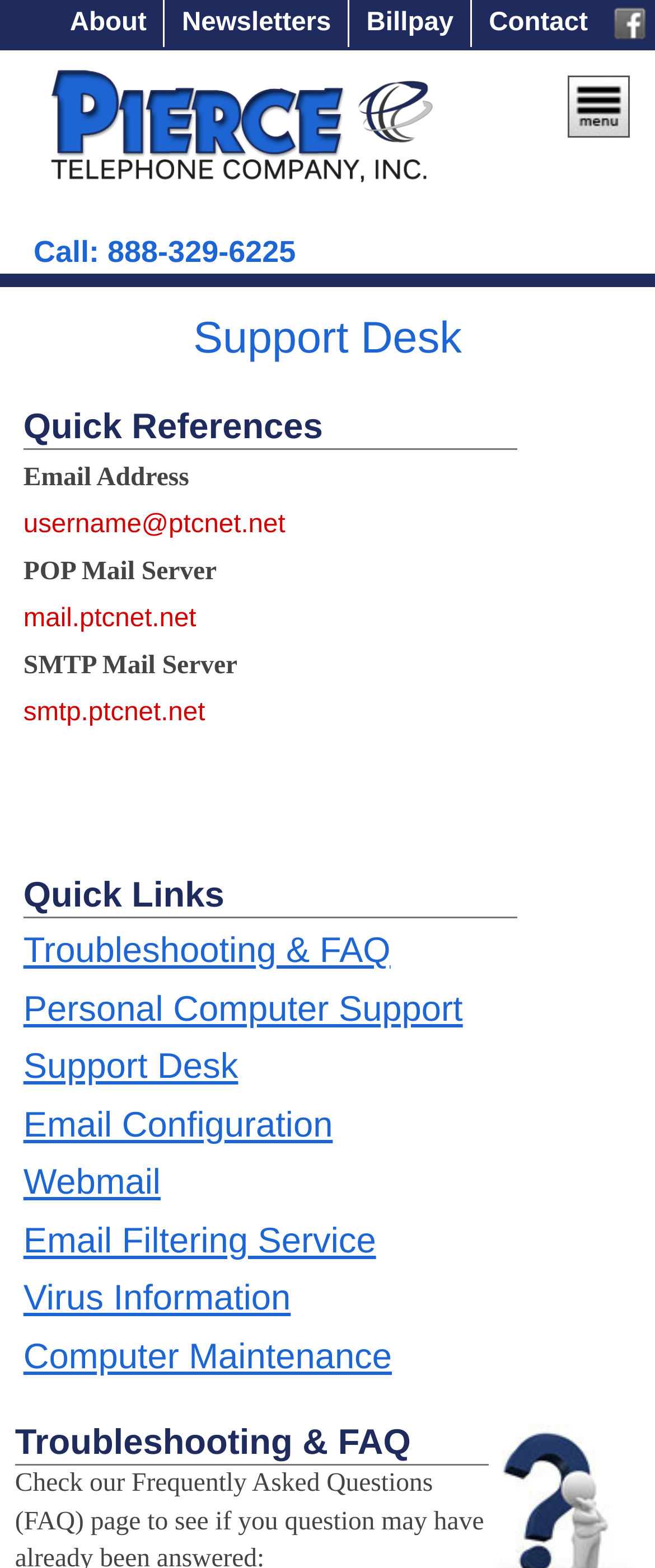How many links are there in the Quick References section?
Refer to the screenshot and respond with a concise word or phrase.

5